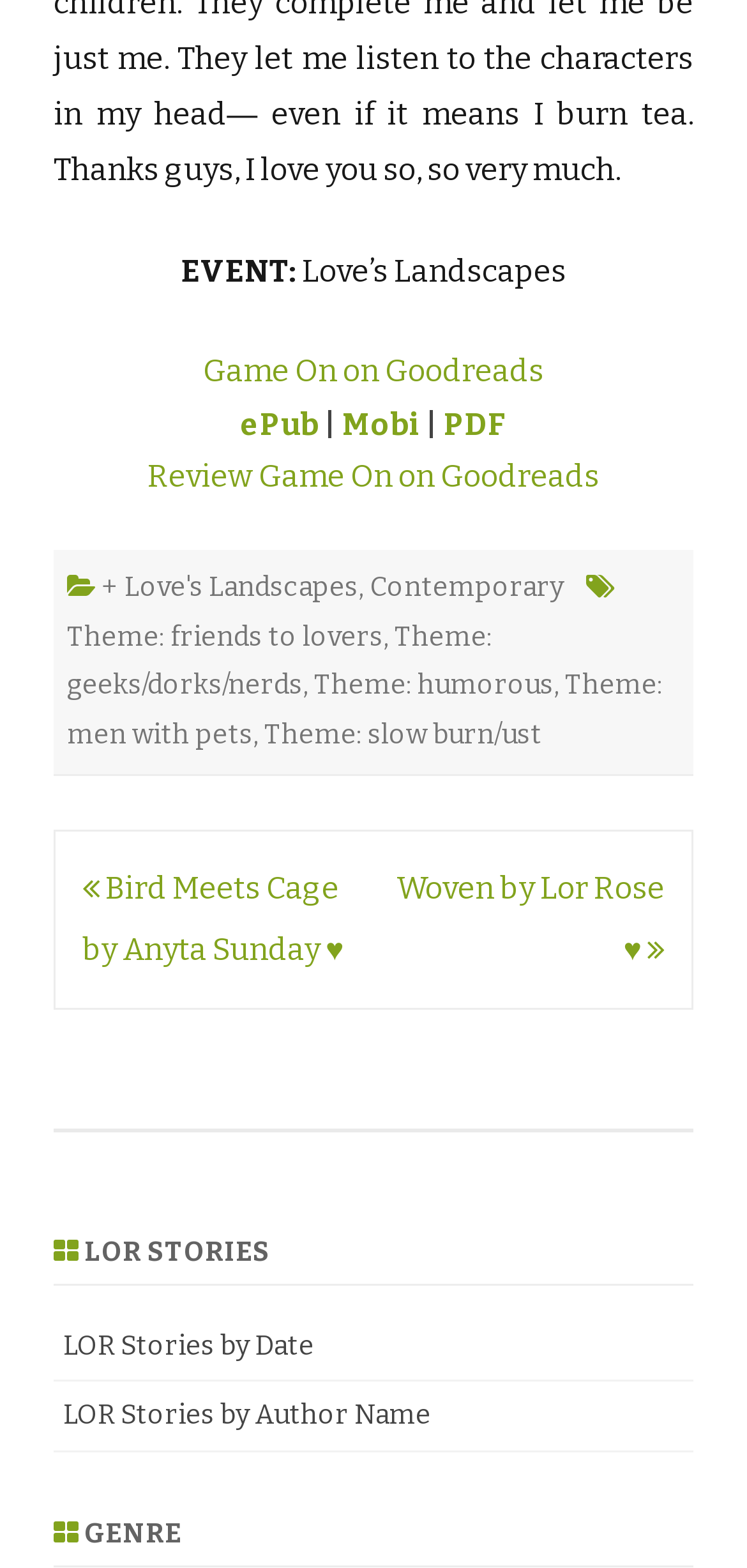Could you please study the image and provide a detailed answer to the question:
What is the theme of the book?

The theme of the book can be found in the footer section of the webpage, where it is mentioned as 'Theme: friends to lovers'. This indicates that the book is about a romantic relationship that develops from a friendship.